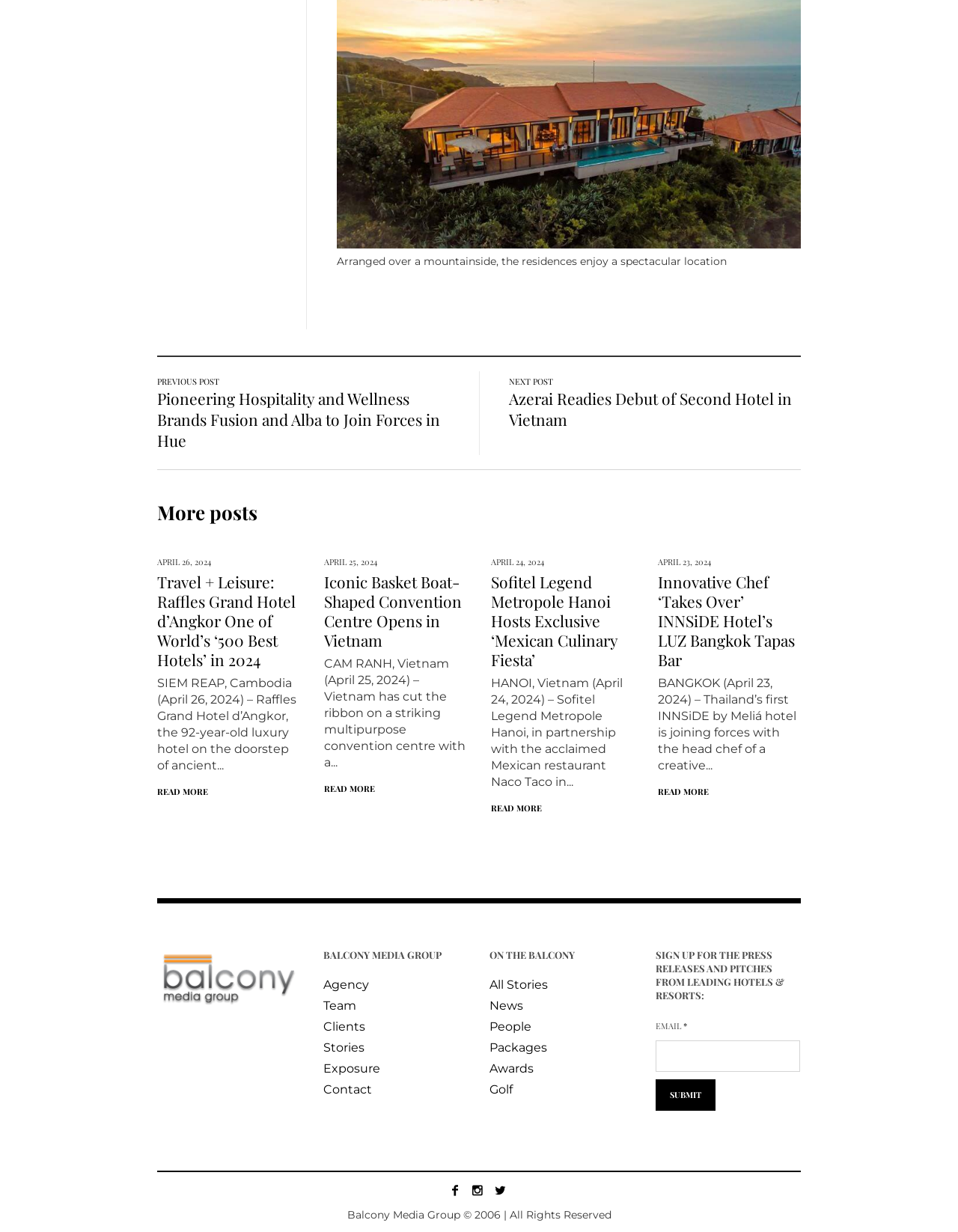Predict the bounding box coordinates of the area that should be clicked to accomplish the following instruction: "Read more about 'Travel + Leisure: Raffles Grand Hotel d’Angkor One of World’s ‘500 Best Hotels’ in 2024'". The bounding box coordinates should consist of four float numbers between 0 and 1, i.e., [left, top, right, bottom].

[0.164, 0.464, 0.309, 0.544]